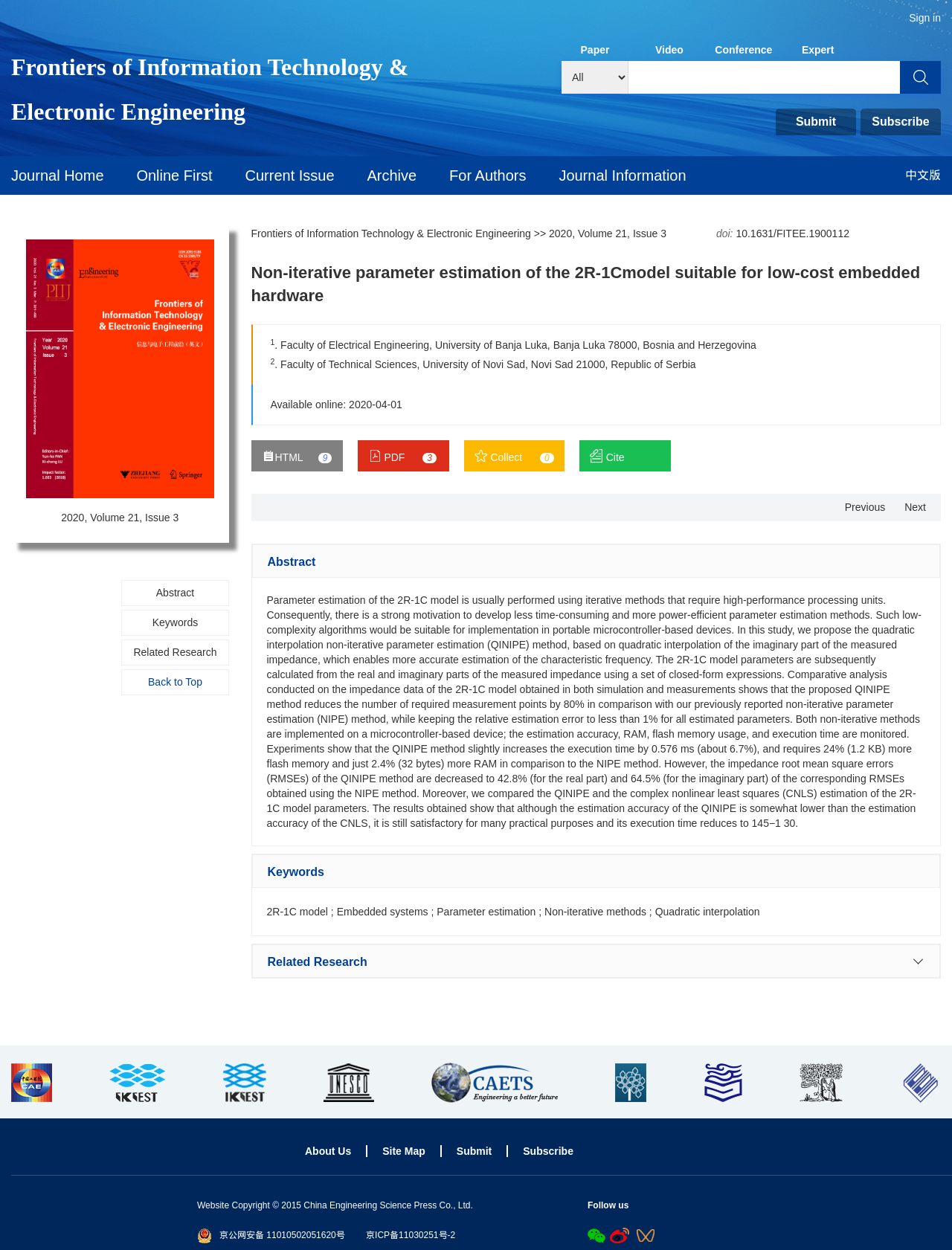Please determine the bounding box coordinates of the clickable area required to carry out the following instruction: "View abstract". The coordinates must be four float numbers between 0 and 1, represented as [left, top, right, bottom].

[0.128, 0.464, 0.24, 0.485]